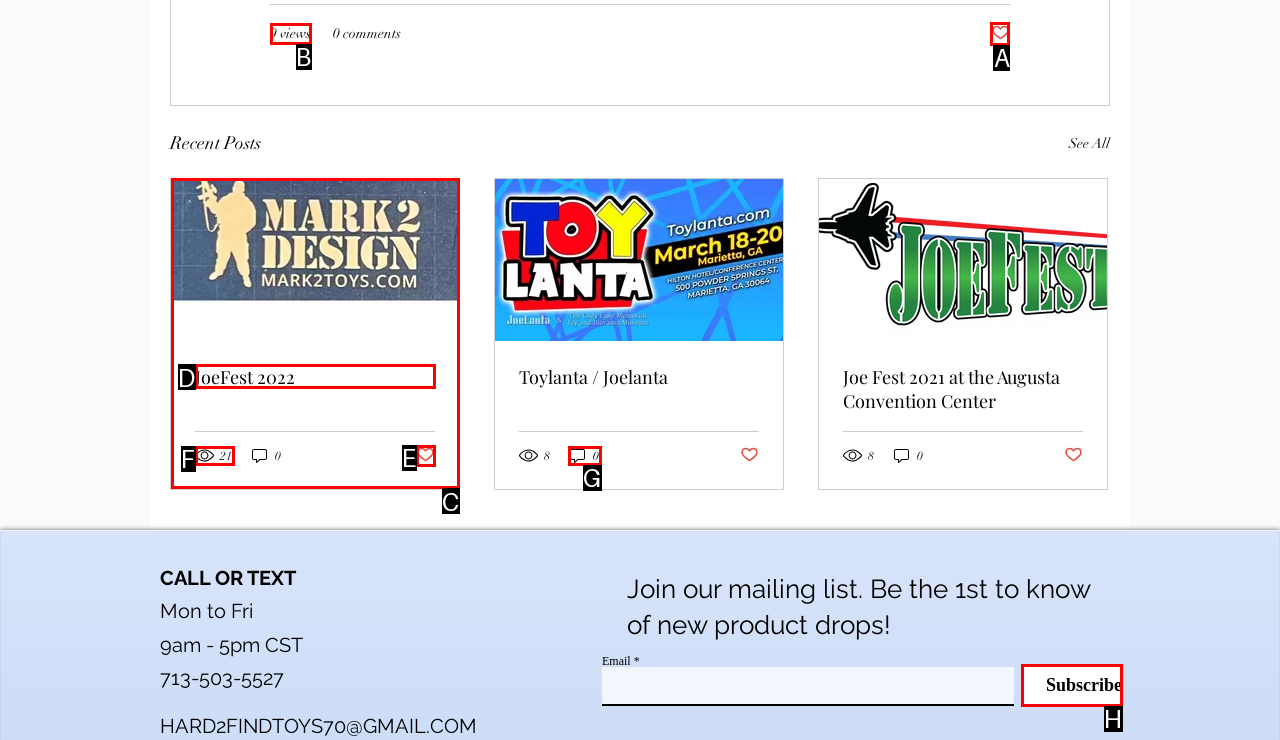To complete the task: Click the 'Post not marked as liked' button, which option should I click? Answer with the appropriate letter from the provided choices.

A